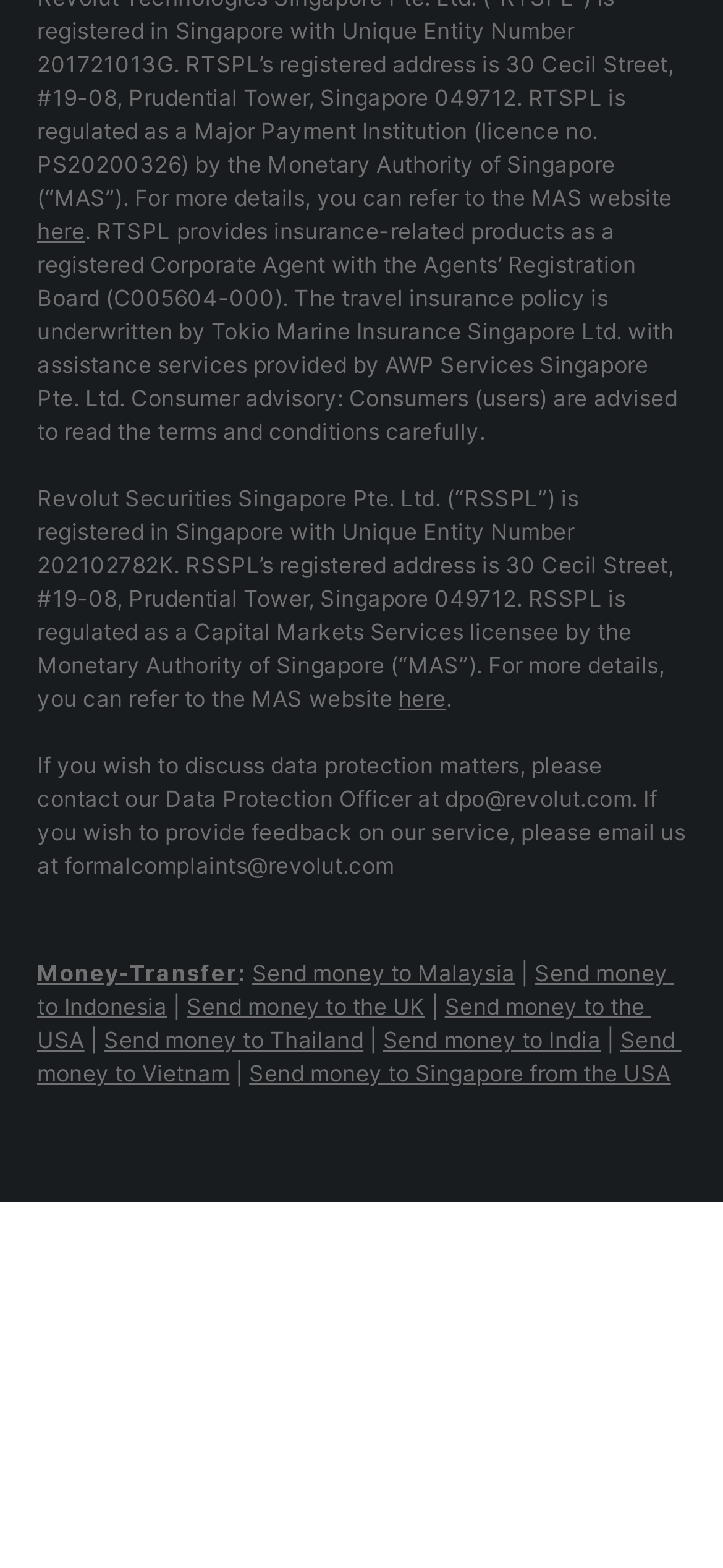What is the company's registered address?
Please respond to the question with a detailed and thorough explanation.

I found the company's registered address by reading the text that describes the company's registration details, which is located in the middle of the webpage.